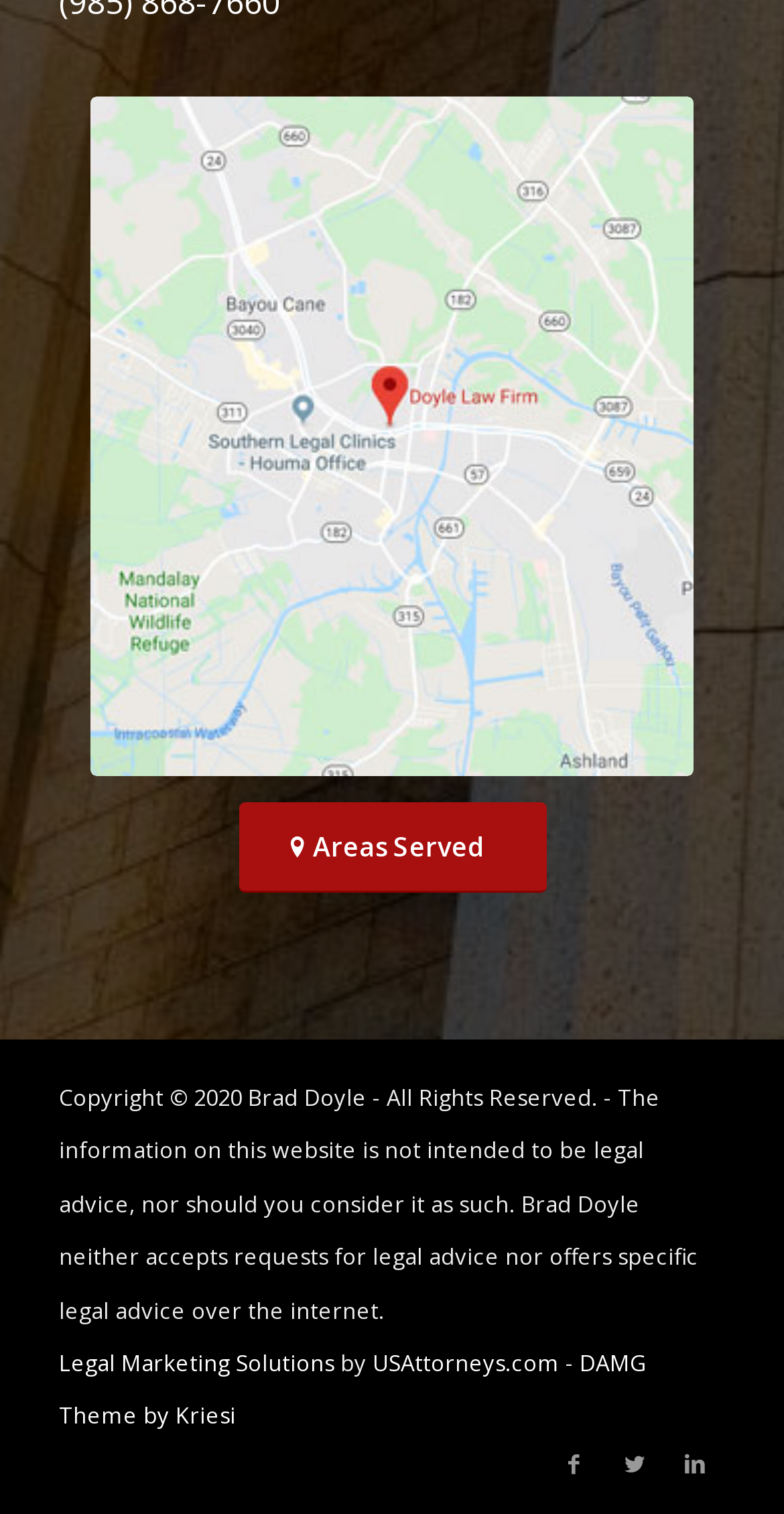How many areas are served?
Based on the screenshot, give a detailed explanation to answer the question.

The webpage has a link that says 'Areas Served', but it does not provide the number of areas served. It is likely that the number of areas served can be found by clicking on the link, but that information is not available on the current webpage.